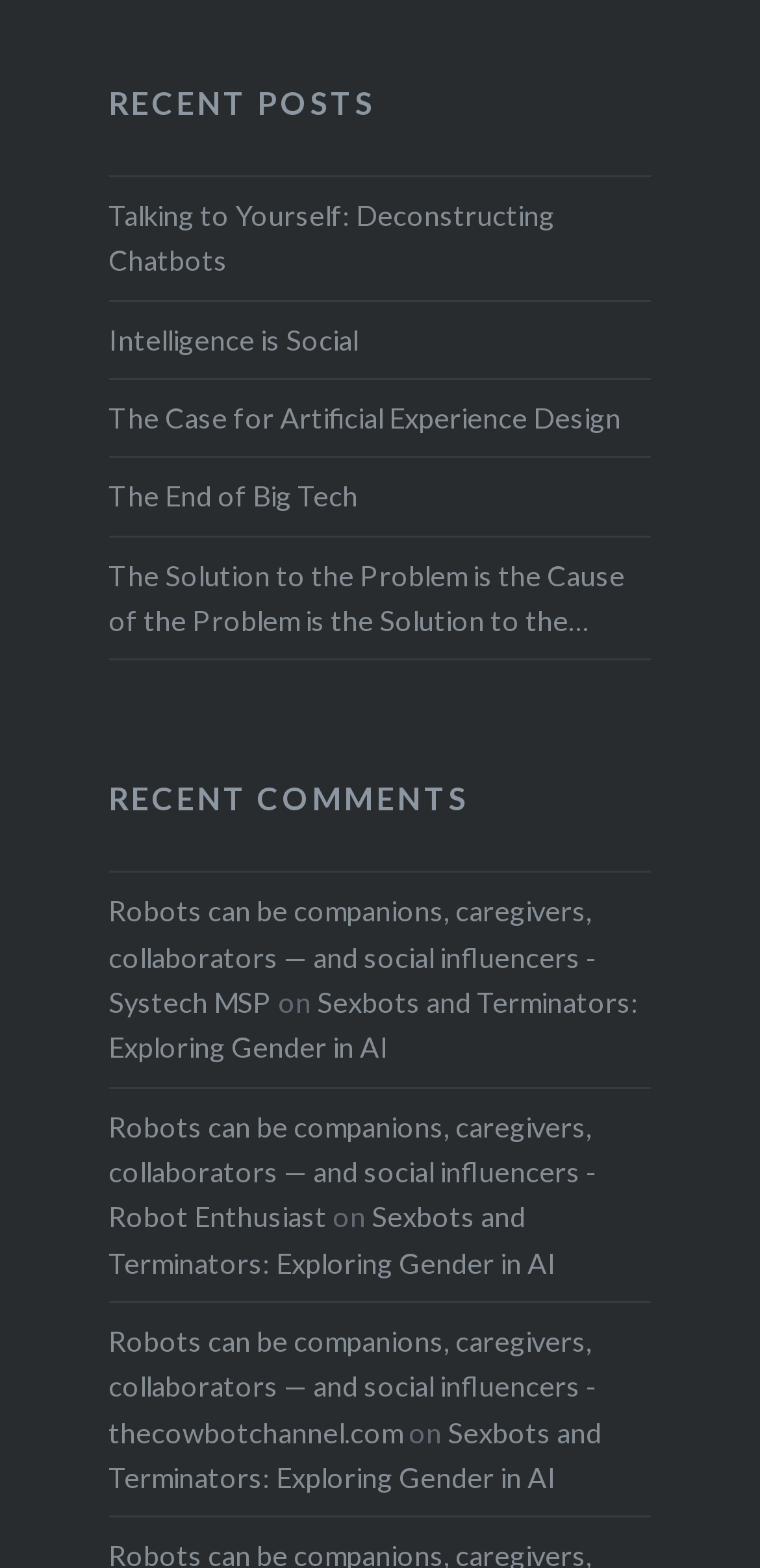Identify the bounding box for the UI element described as: "Talking to Yourself: Deconstructing Chatbots". Ensure the coordinates are four float numbers between 0 and 1, formatted as [left, top, right, bottom].

[0.143, 0.123, 0.857, 0.181]